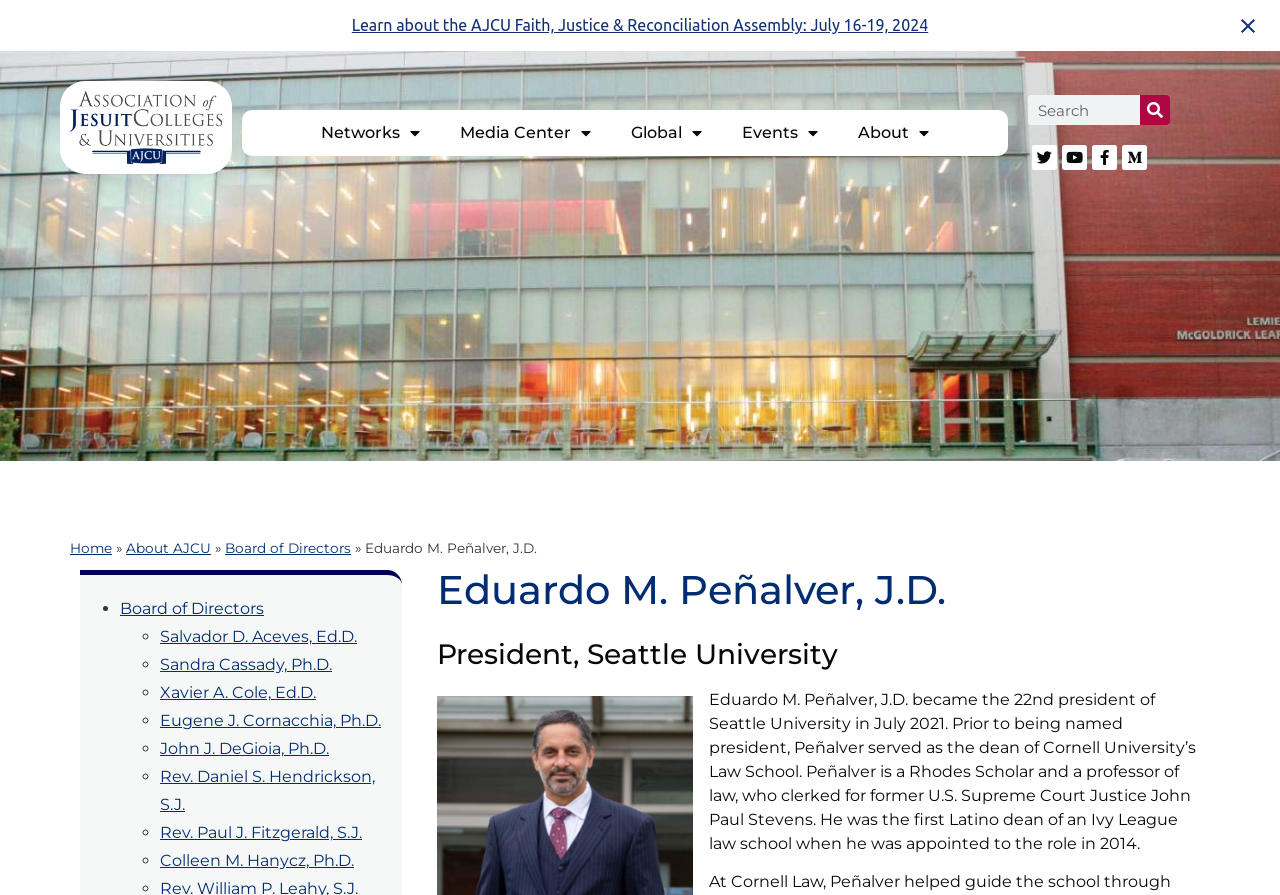Determine the bounding box coordinates for the UI element described. Format the coordinates as (top-left x, top-left y, bottom-right x, bottom-right y) and ensure all values are between 0 and 1. Element description: Salvador D. Aceves, Ed.D.

[0.125, 0.701, 0.279, 0.722]